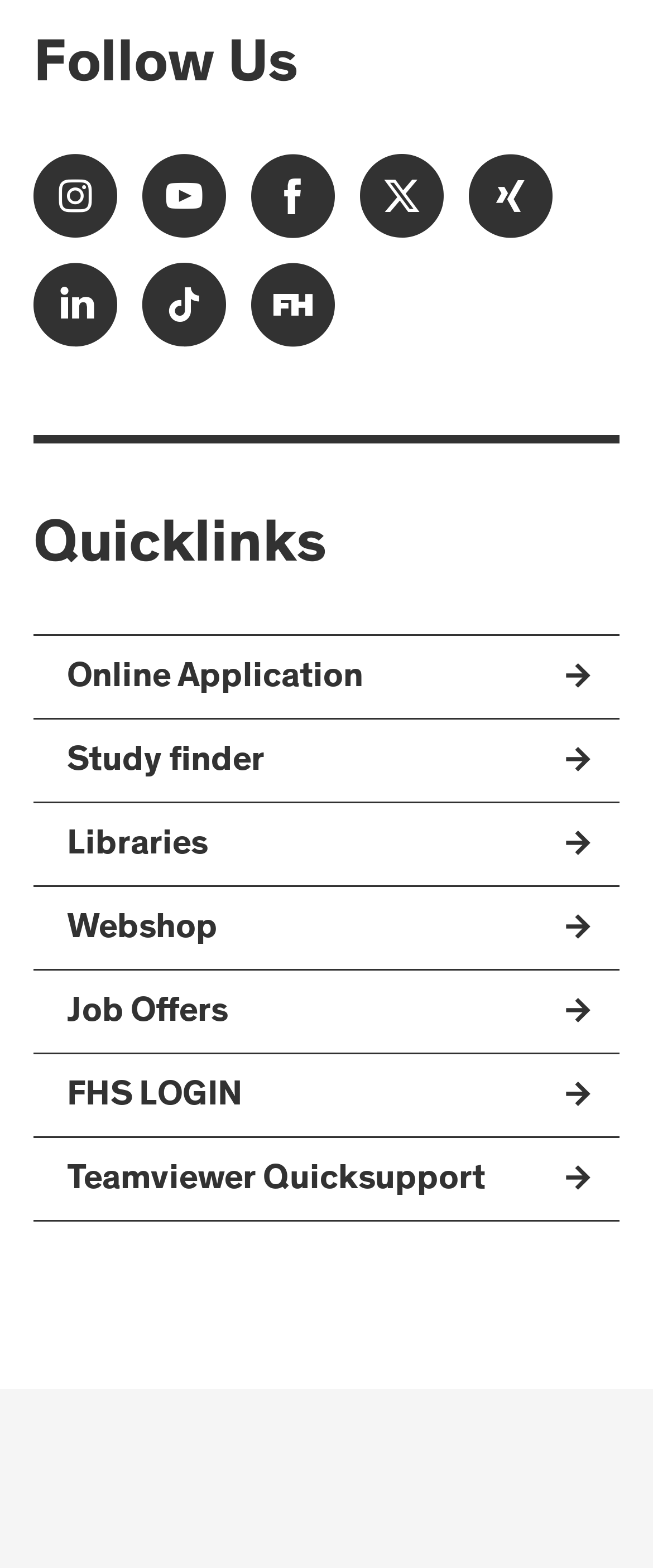How many list markers are there?
Using the image, elaborate on the answer with as much detail as possible.

I counted the number of list markers (represented by '') preceding each quick link under the 'Quicklinks' heading, and there are 8 of them.